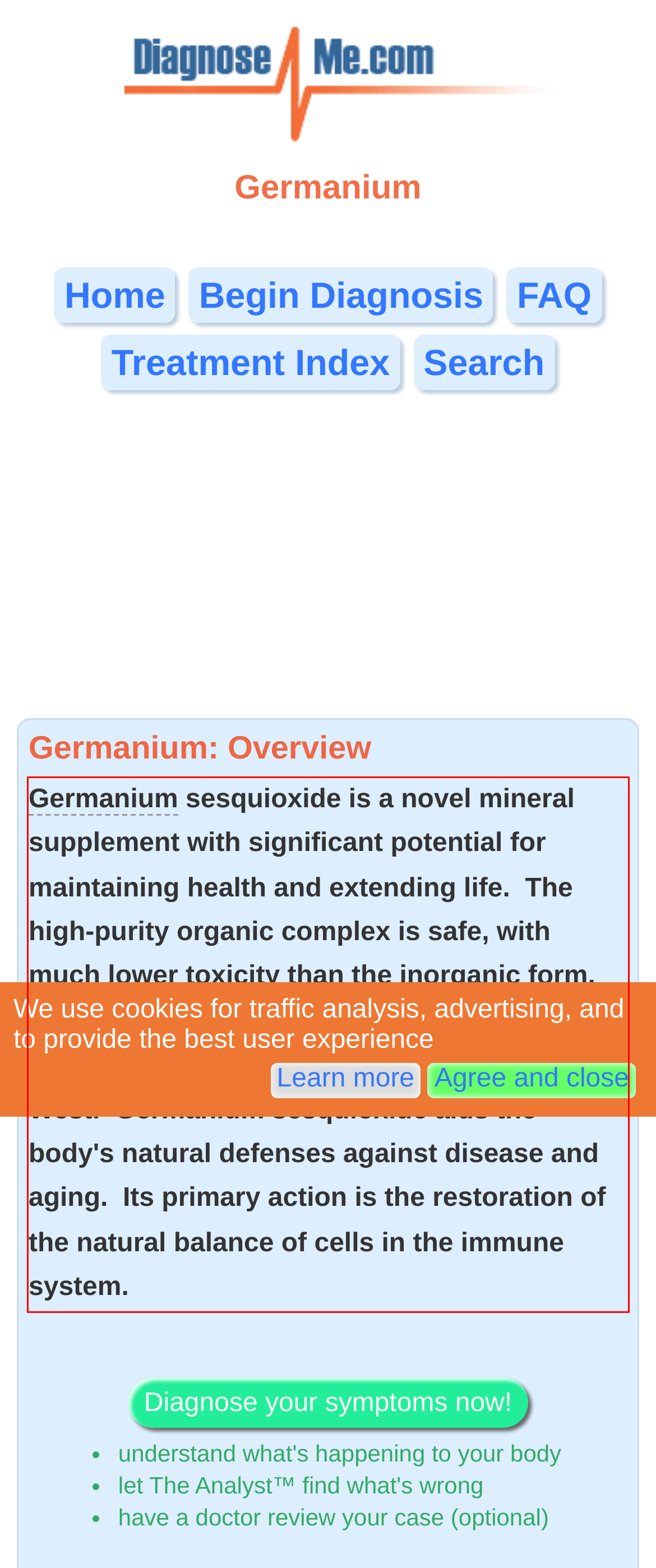You have a screenshot of a webpage, and there is a red bounding box around a UI element. Utilize OCR to extract the text within this red bounding box.

Germanium sesquioxide is a novel mineral supplement with significant potential for maintaining health and extending life. The high-purity organic complex is safe, with much lower toxicity than the inorganic form. This product has been in use since 1967 in Japan, and is now gaining popularity in the West. Germanium sesquioxide aids the body's natural defenses against disease and aging. Its primary action is the restoration of the natural balance of cells in the immune system.